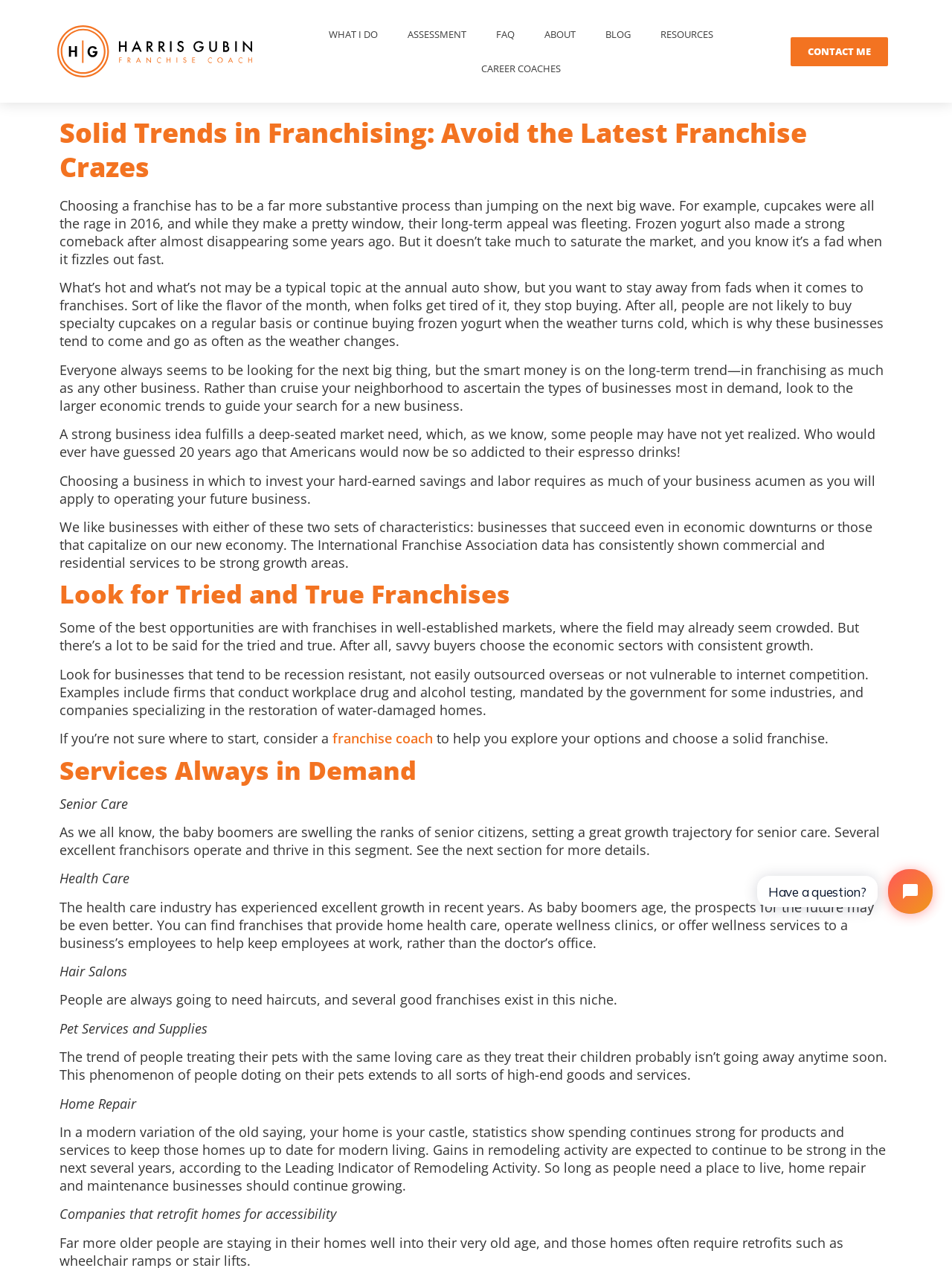Please mark the bounding box coordinates of the area that should be clicked to carry out the instruction: "Click the 'WHAT I DO' link".

[0.33, 0.013, 0.413, 0.04]